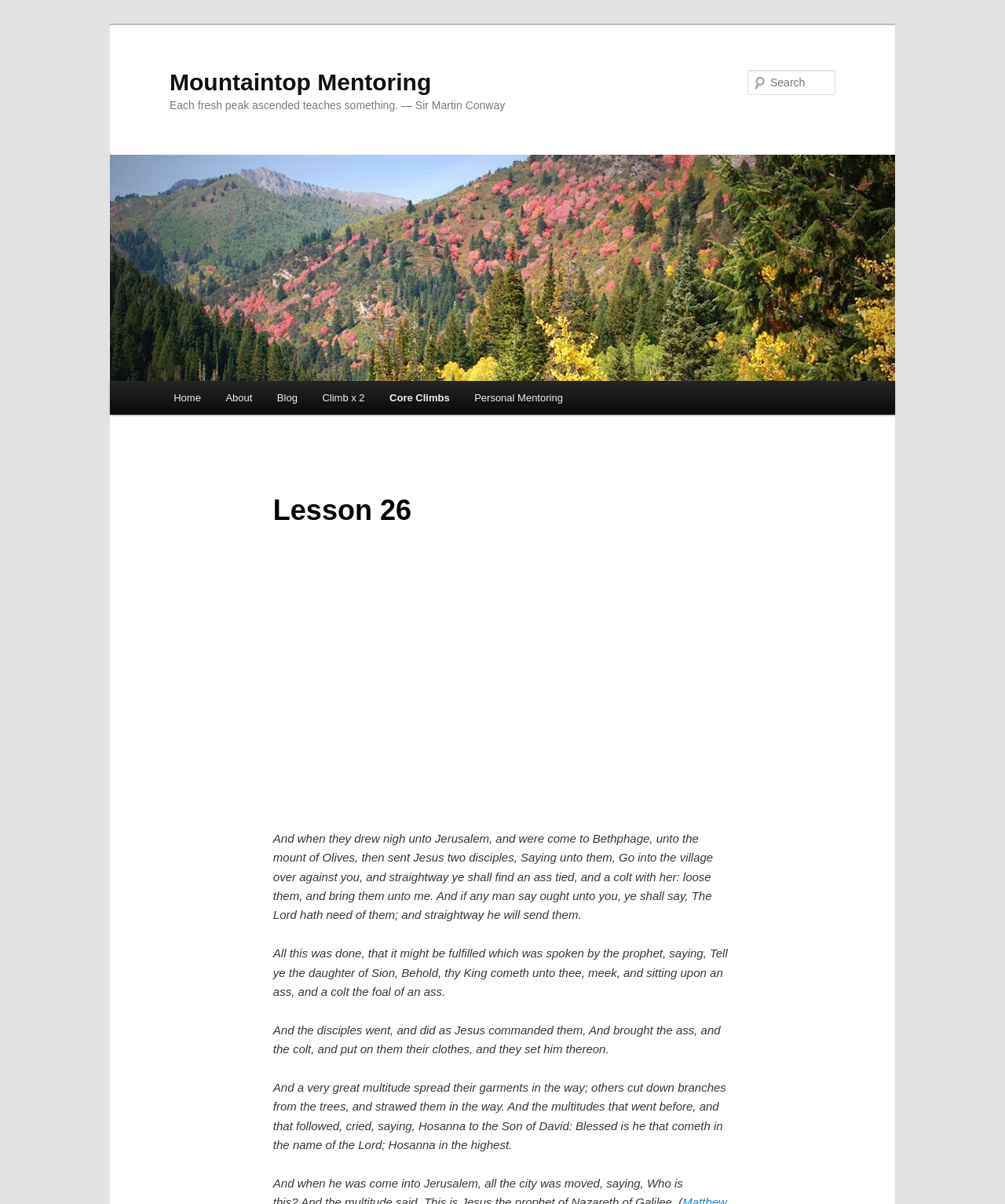Please identify the bounding box coordinates of the element I should click to complete this instruction: 'Click Personal Mentoring link'. The coordinates should be given as four float numbers between 0 and 1, like this: [left, top, right, bottom].

[0.46, 0.316, 0.572, 0.344]